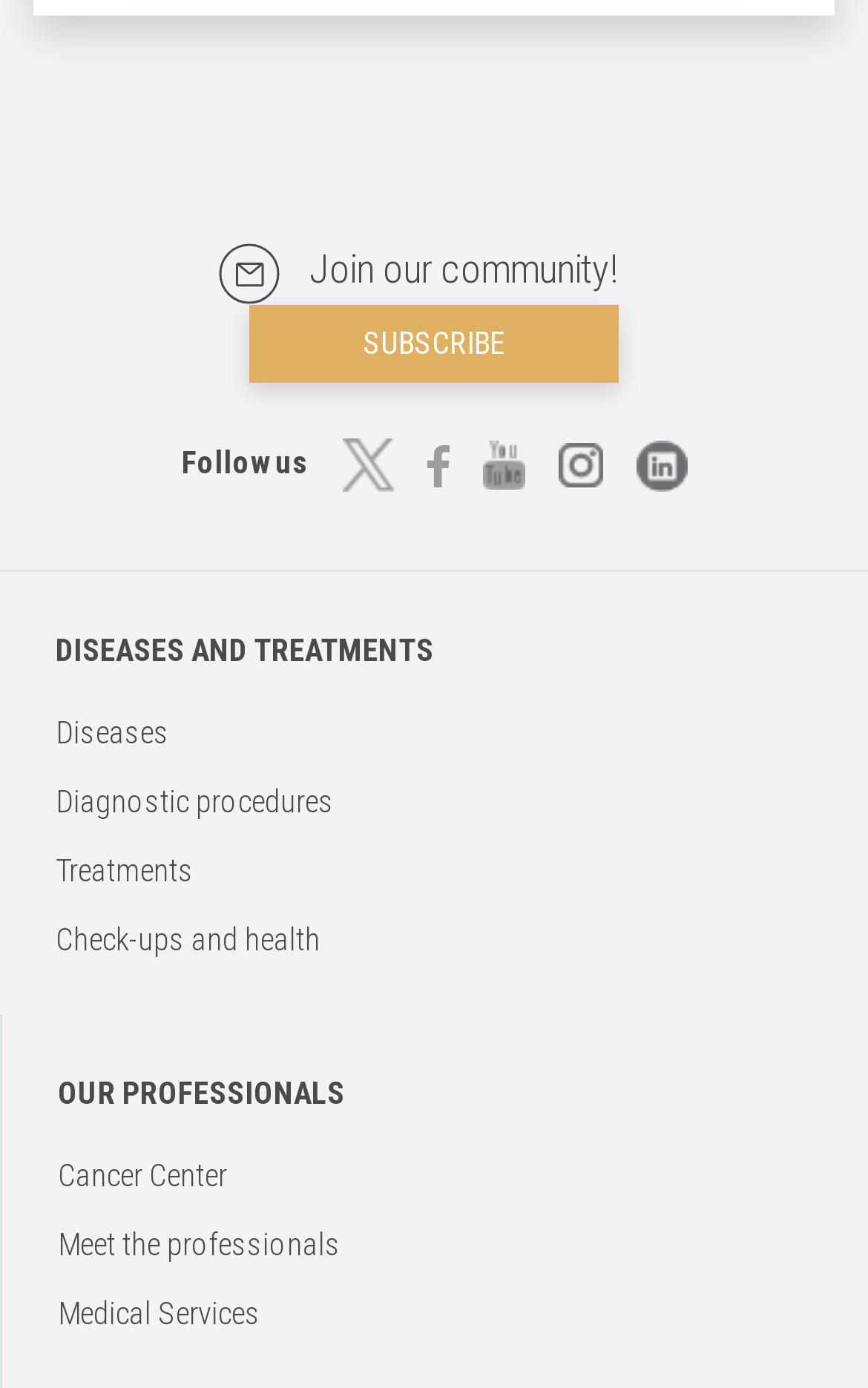Determine the bounding box coordinates of the region to click in order to accomplish the following instruction: "Meet the professionals". Provide the coordinates as four float numbers between 0 and 1, specifically [left, top, right, bottom].

[0.067, 0.884, 0.392, 0.909]